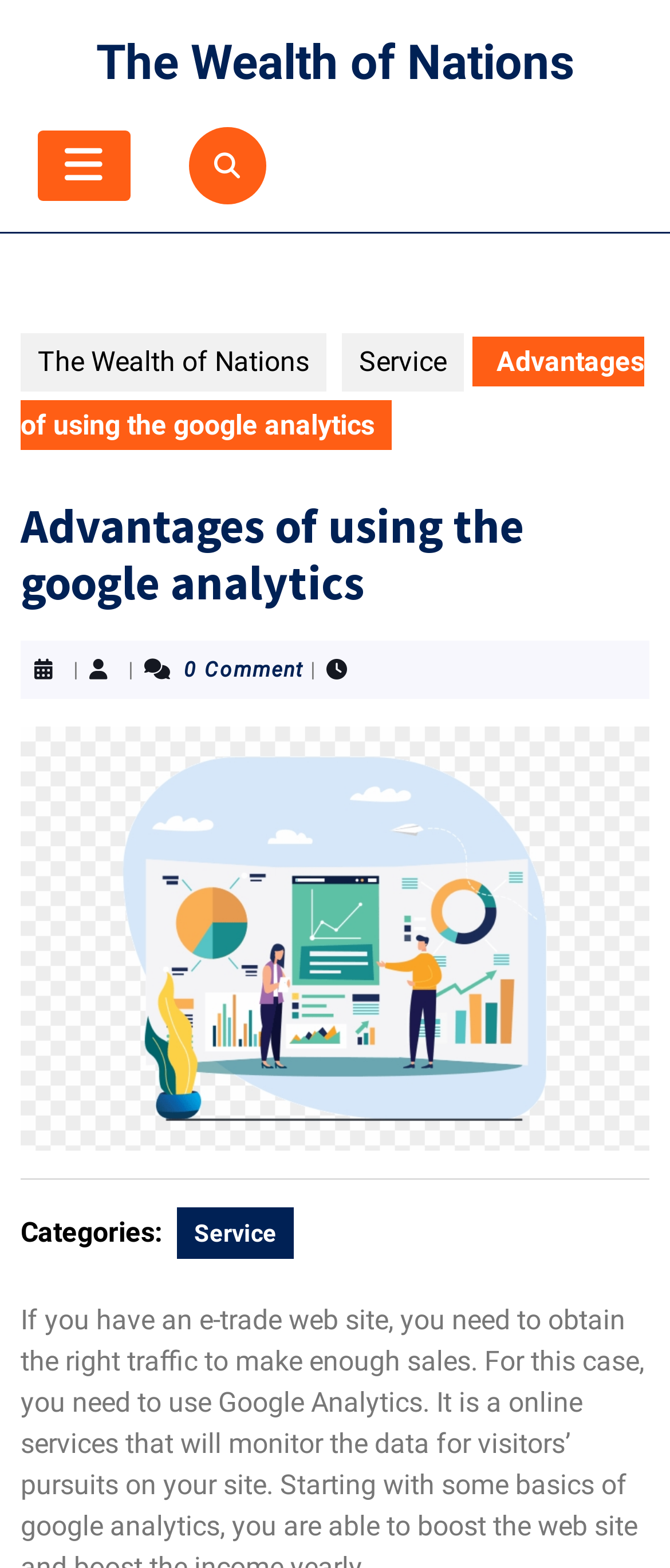Determine the bounding box coordinates of the UI element described by: "Open Button".

[0.056, 0.083, 0.194, 0.128]